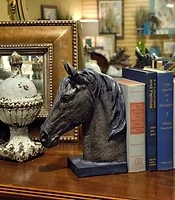Please give a concise answer to this question using a single word or phrase: 
What type of decor is suggested in the background?

Vintage-style